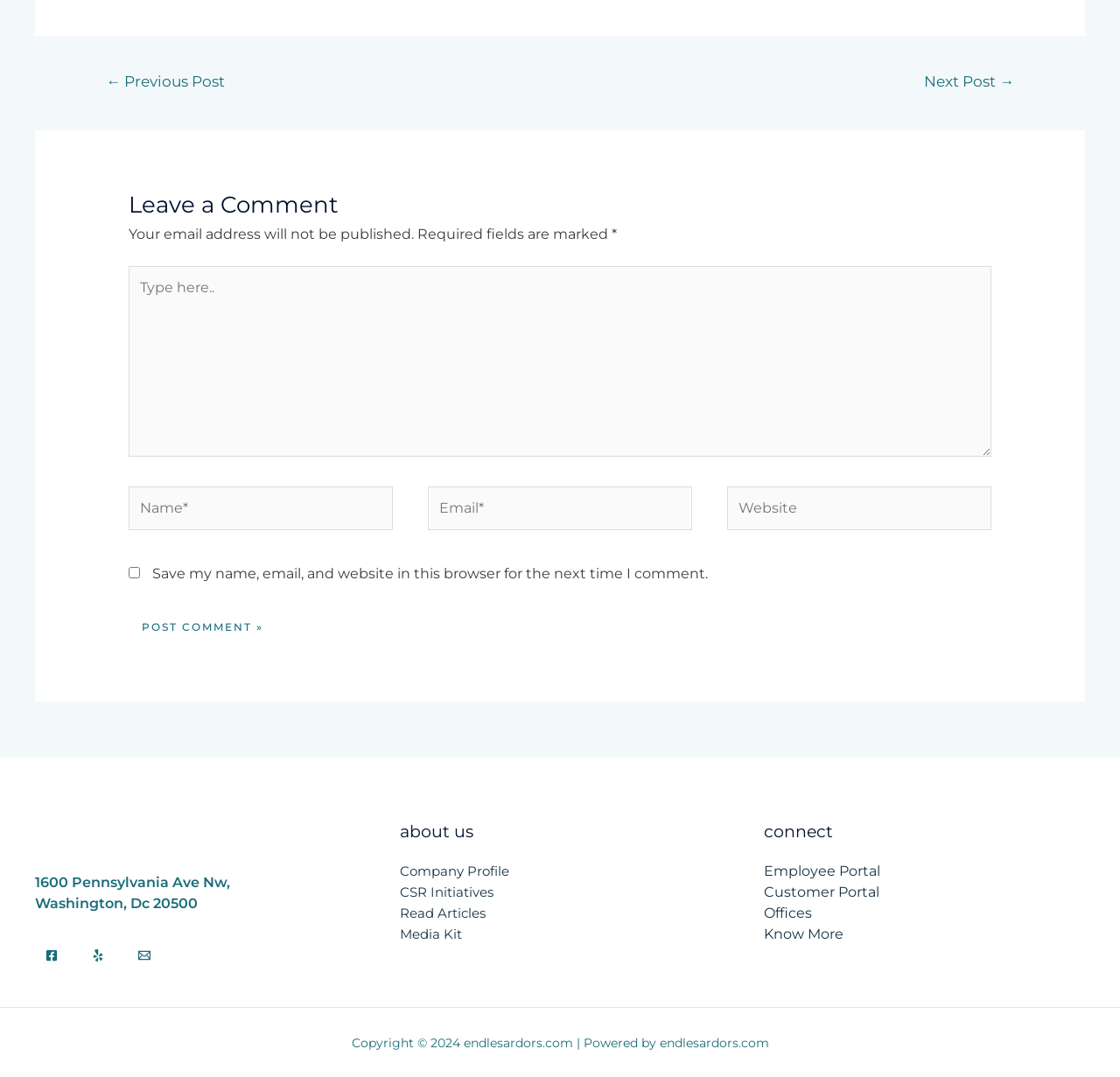What is the function of the checkbox with the label 'Save my name, email, and website in this browser for the next time I comment.'? 
Observe the image and answer the question with a one-word or short phrase response.

Save comment info